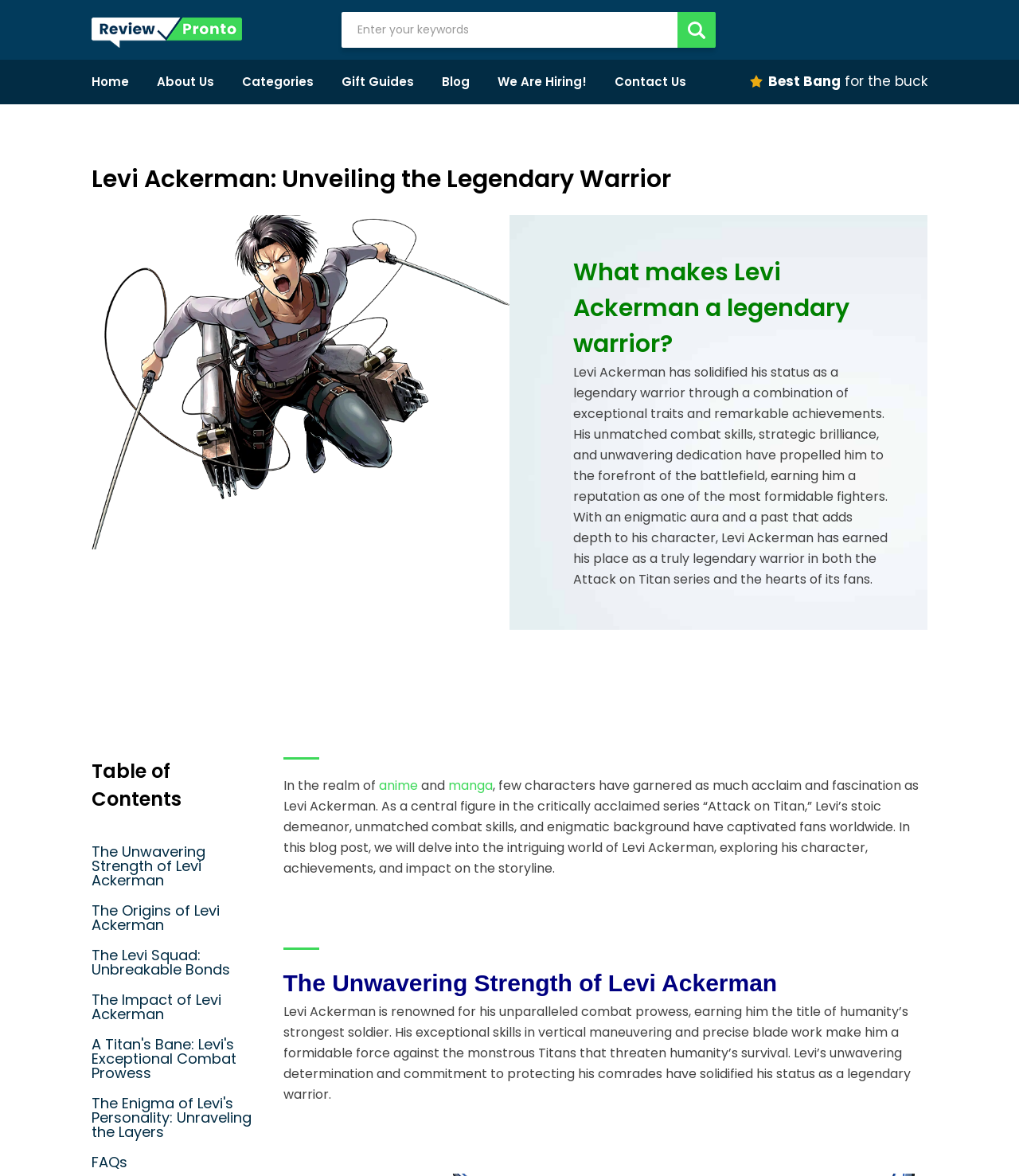Look at the image and answer the question in detail:
What is the topic of the section 'The Unwavering Strength of Levi Ackerman'?

The section 'The Unwavering Strength of Levi Ackerman' is about Levi's exceptional combat skills, including his vertical maneuvering and precise blade work. This is stated in the paragraph that describes his combat abilities.